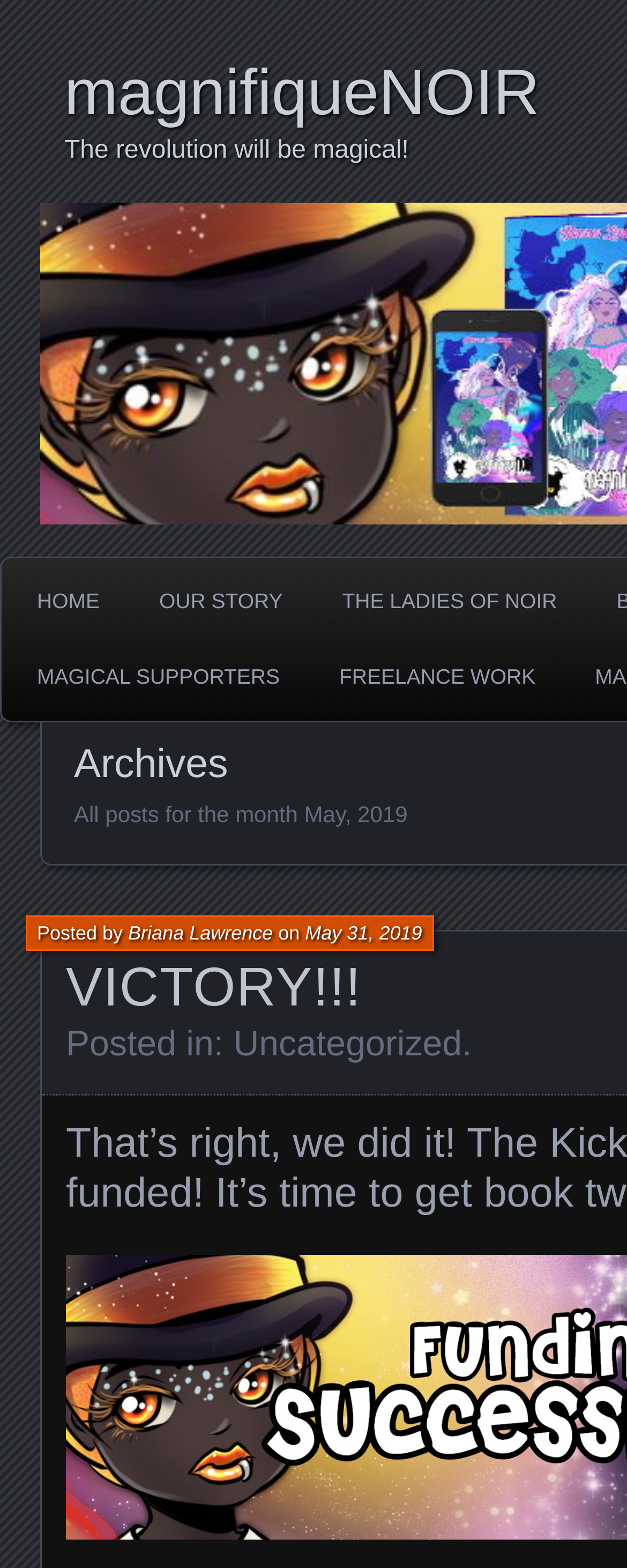What is the date of the post?
Answer the question with a detailed and thorough explanation.

I found the date of the post by looking at the link 'May 31, 2019' which is positioned near the text 'Posted by' and 'on', suggesting that it is the date of the post.